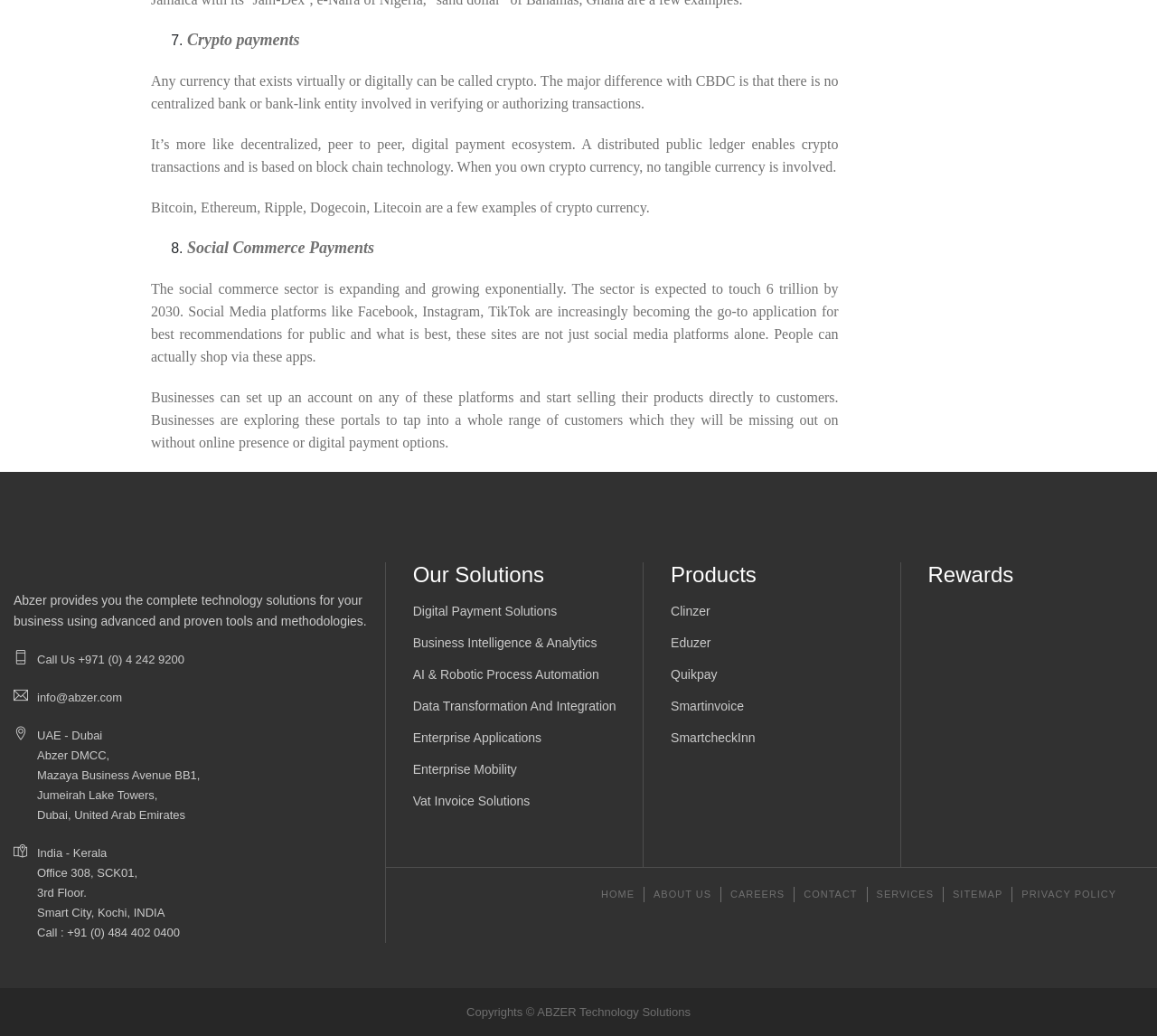Please provide a comprehensive response to the question based on the details in the image: What are the solutions provided by Abzer?

The webpage lists several solutions provided by Abzer, including Digital Payment Solutions, Business Intelligence & Analytics, AI & Robotic Process Automation, Data Transformation And Integration, Enterprise Applications, Enterprise Mobility, and Vat Invoice Solutions.